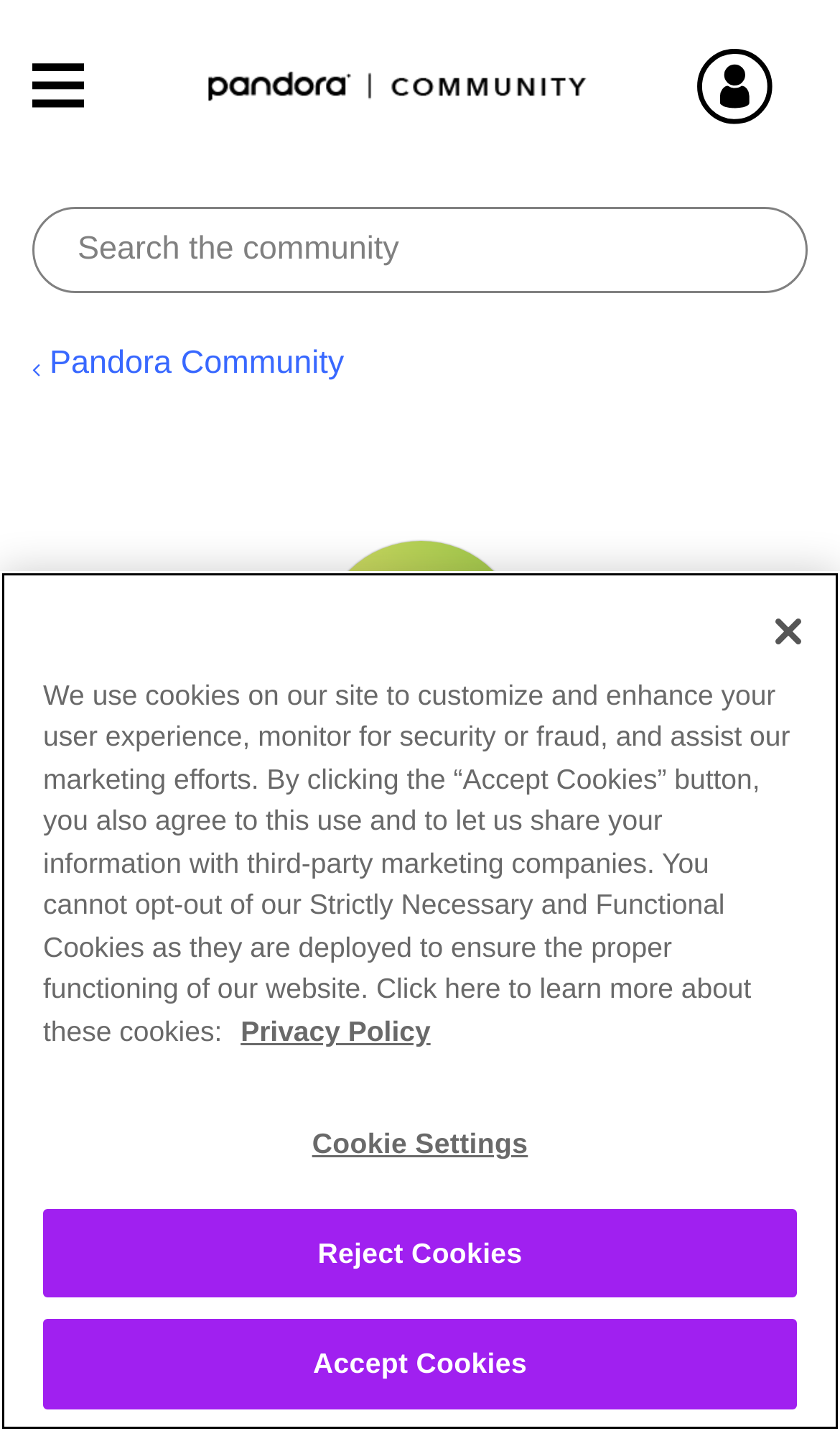Locate the coordinates of the bounding box for the clickable region that fulfills this instruction: "View tjm's profile".

[0.923, 0.032, 0.949, 0.089]